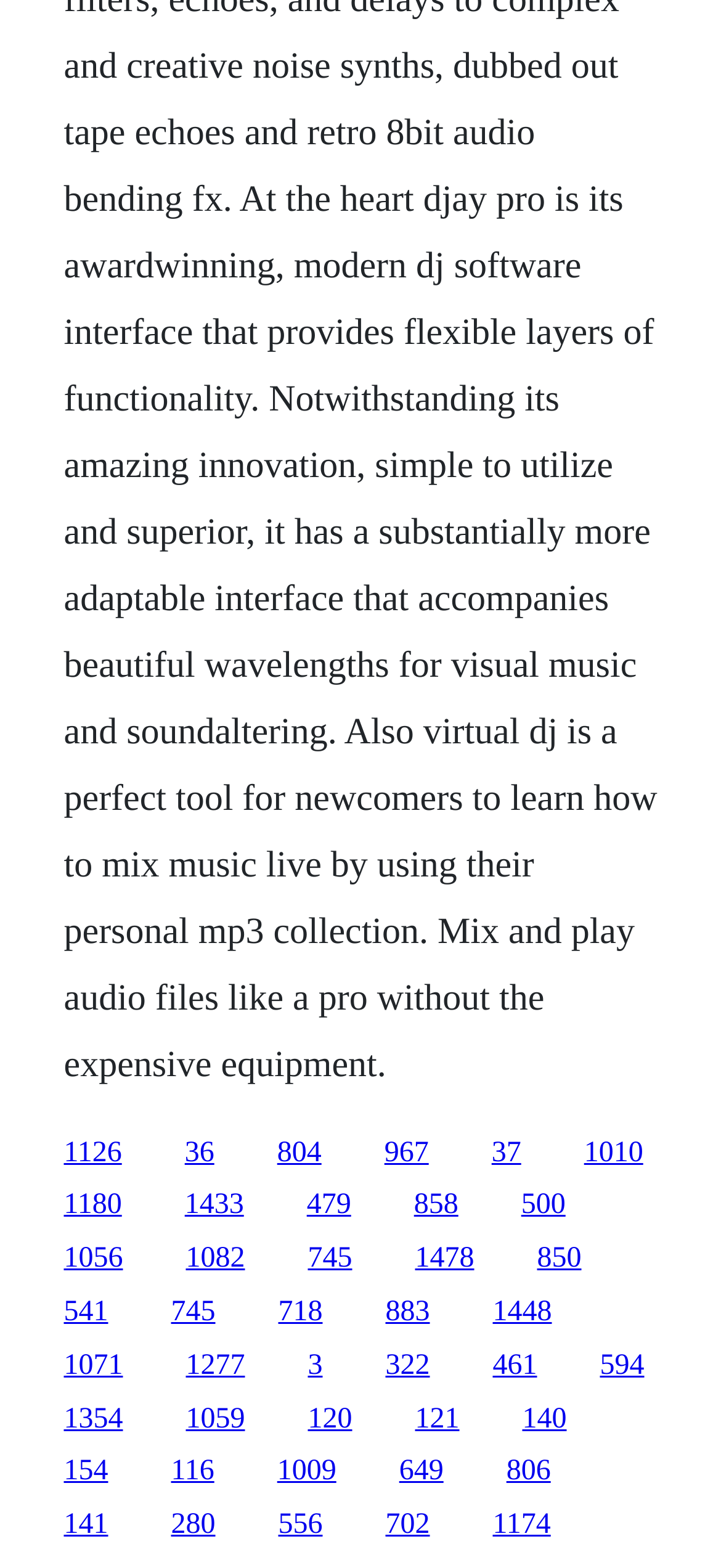Extract the bounding box coordinates of the UI element described: "1071". Provide the coordinates in the format [left, top, right, bottom] with values ranging from 0 to 1.

[0.088, 0.861, 0.171, 0.881]